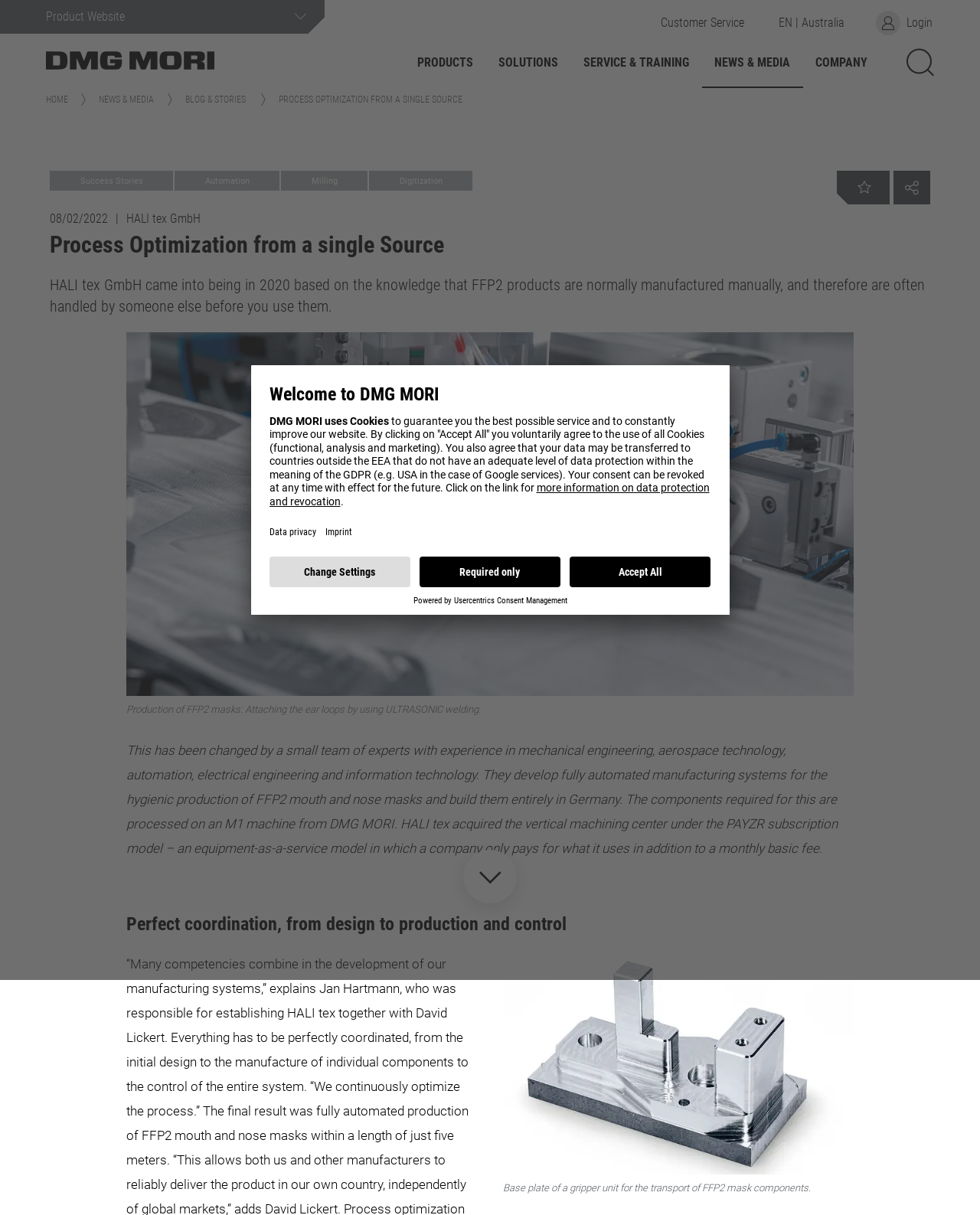Please locate the bounding box coordinates of the element's region that needs to be clicked to follow the instruction: "Login to the customer portal". The bounding box coordinates should be provided as four float numbers between 0 and 1, i.e., [left, top, right, bottom].

[0.894, 0.009, 0.953, 0.029]